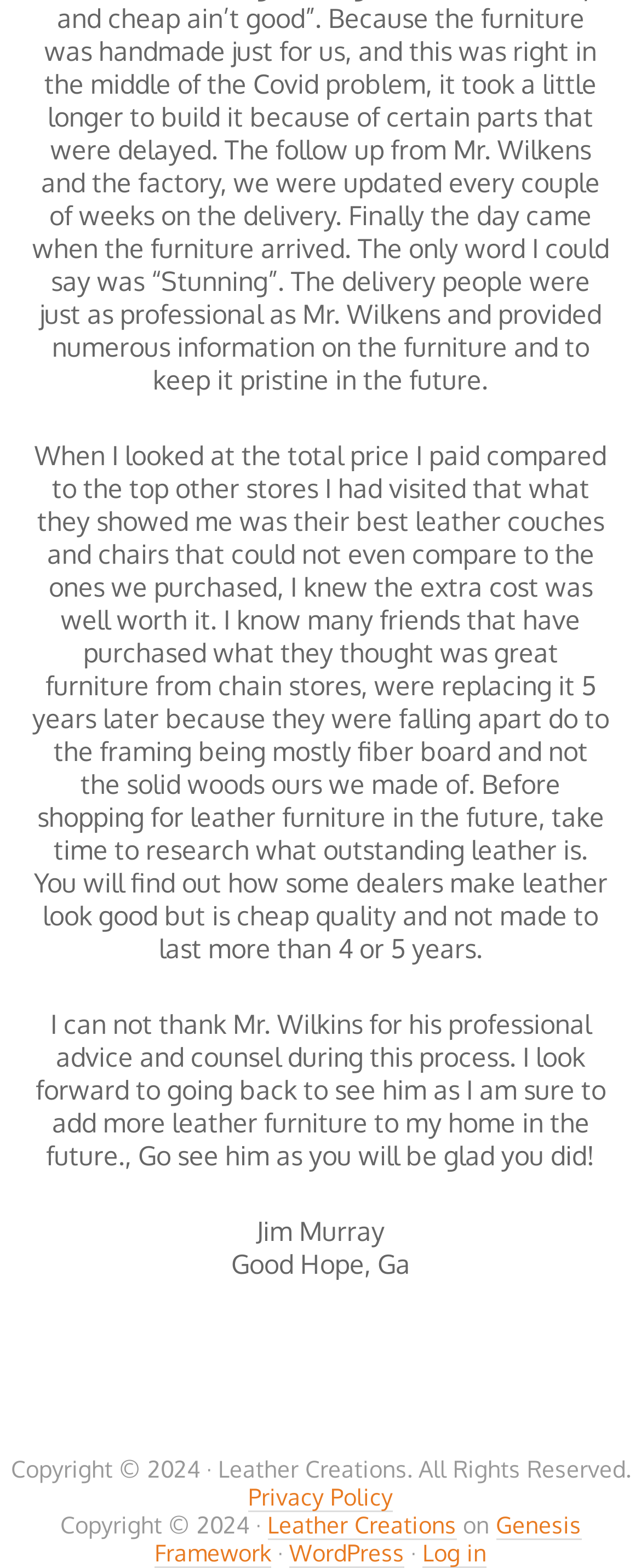Look at the image and give a detailed response to the following question: What is the name of the company mentioned in the copyright section?

The name of the company mentioned in the copyright section is Leather Creations because the text explicitly states 'Copyright © 2024 · Leather Creations. All Rights Reserved'.